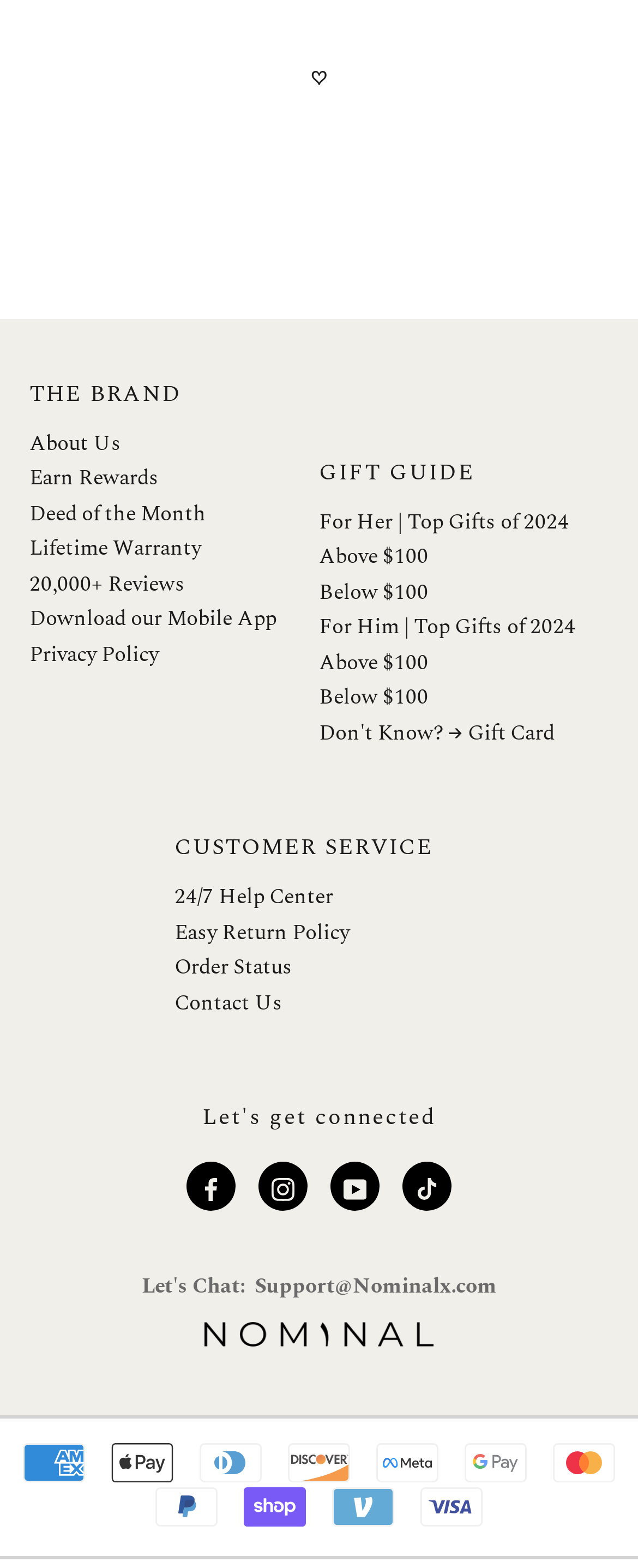Please analyze the image and give a detailed answer to the question:
What is the purpose of the '24/7 Help Center' link?

The '24/7 Help Center' link is likely for customers to get help or support from the brand, as it is listed under the 'CUSTOMER SERVICE' heading.